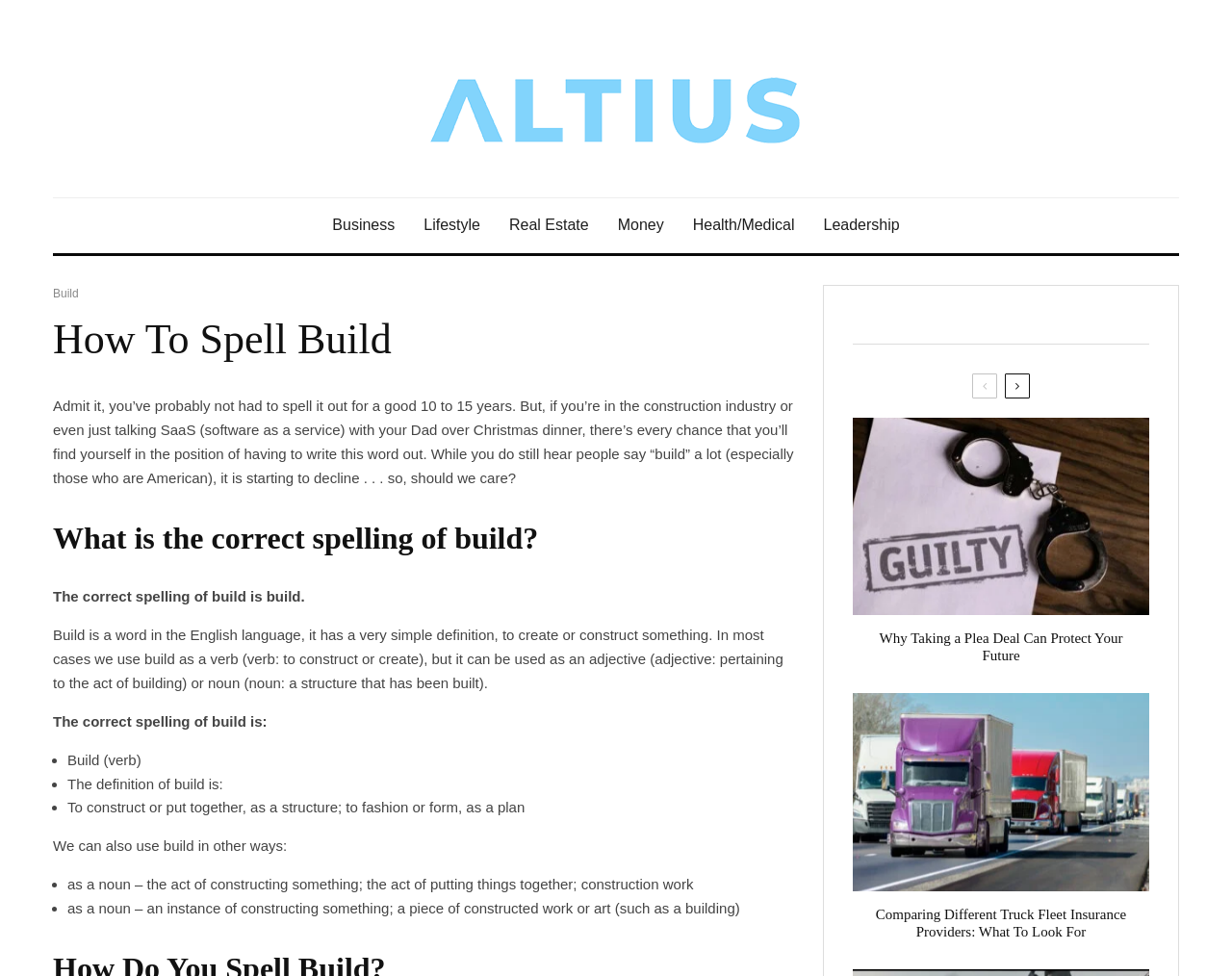Carefully examine the image and provide an in-depth answer to the question: What is the topic of the first article listed below the main content?

The first article listed below the main content is about plea deals, specifically 'Why Taking a Plea Deal Can Protect Your Future'. This is evident from the heading and link of the article.